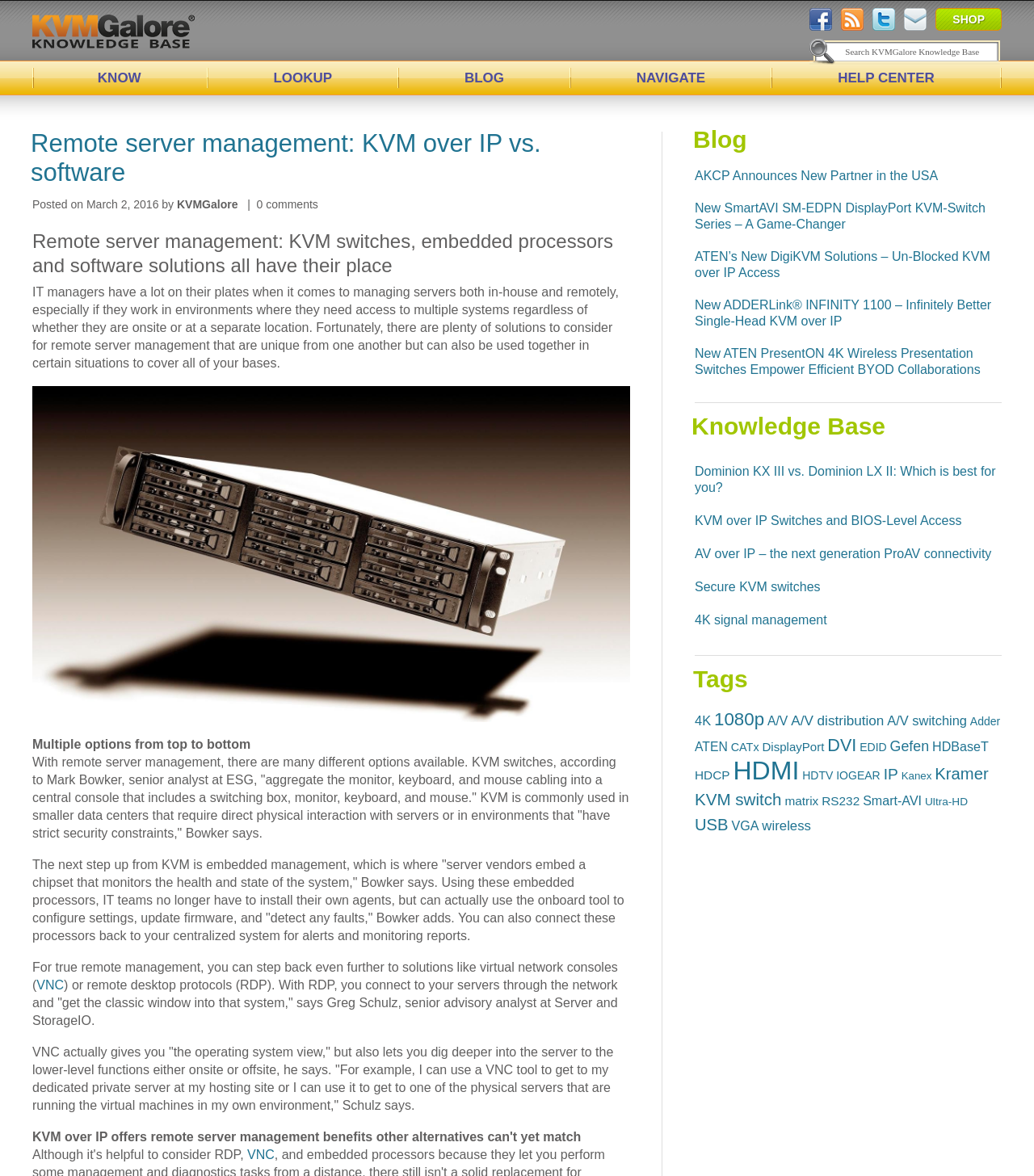How many tags are there in the webpage?
Refer to the image and give a detailed answer to the query.

The tags are located at the bottom of the webpage and include '4K', '1080p', 'A/V', and others. After counting the tags, I found that there are 20 tags in total.